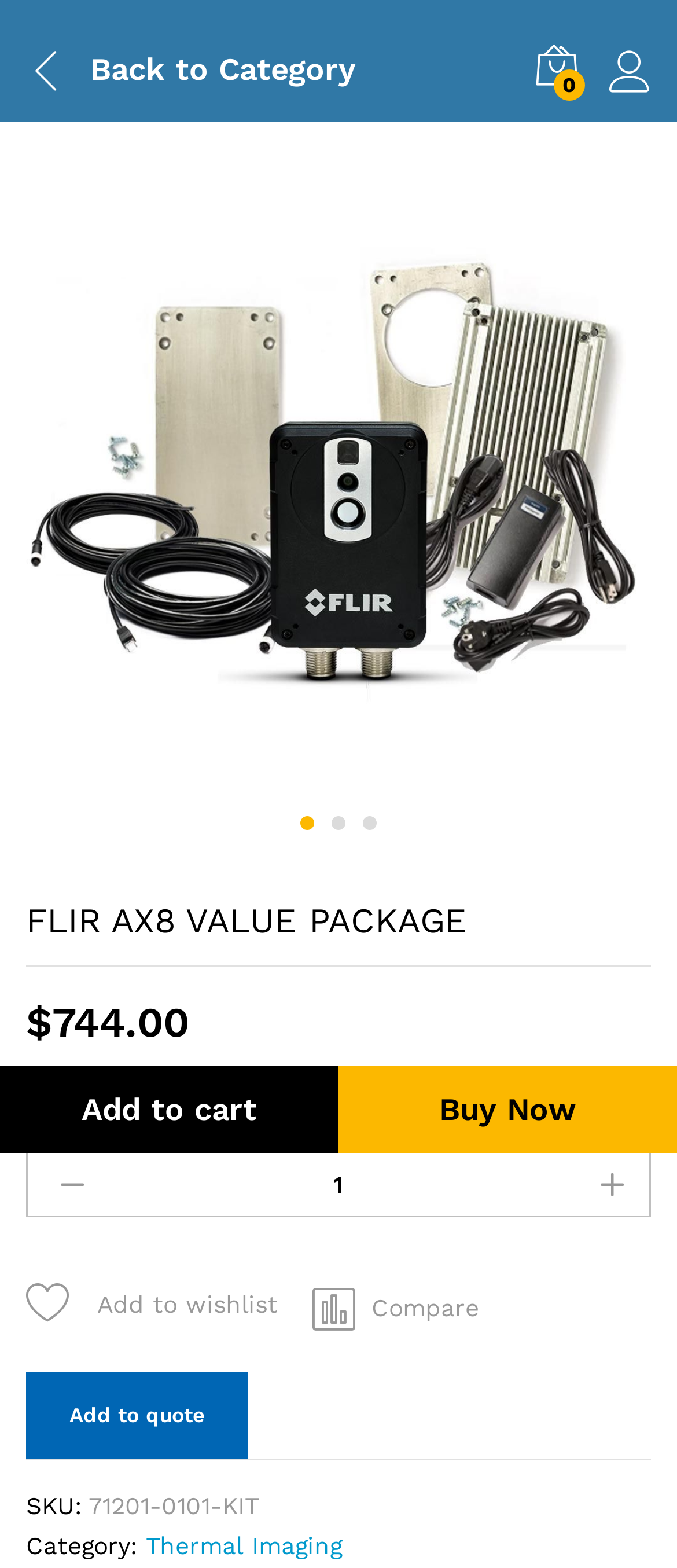Carefully examine the image and provide an in-depth answer to the question: What is the status of FLIR AX8 VALUE PACKAGE?

The status of FLIR AX8 VALUE PACKAGE can be found in the section where the product details are displayed. Specifically, it is located next to the 'Status:' label, which indicates the availability of the product. The exact status is 'In stock', which means the product is available for purchase.